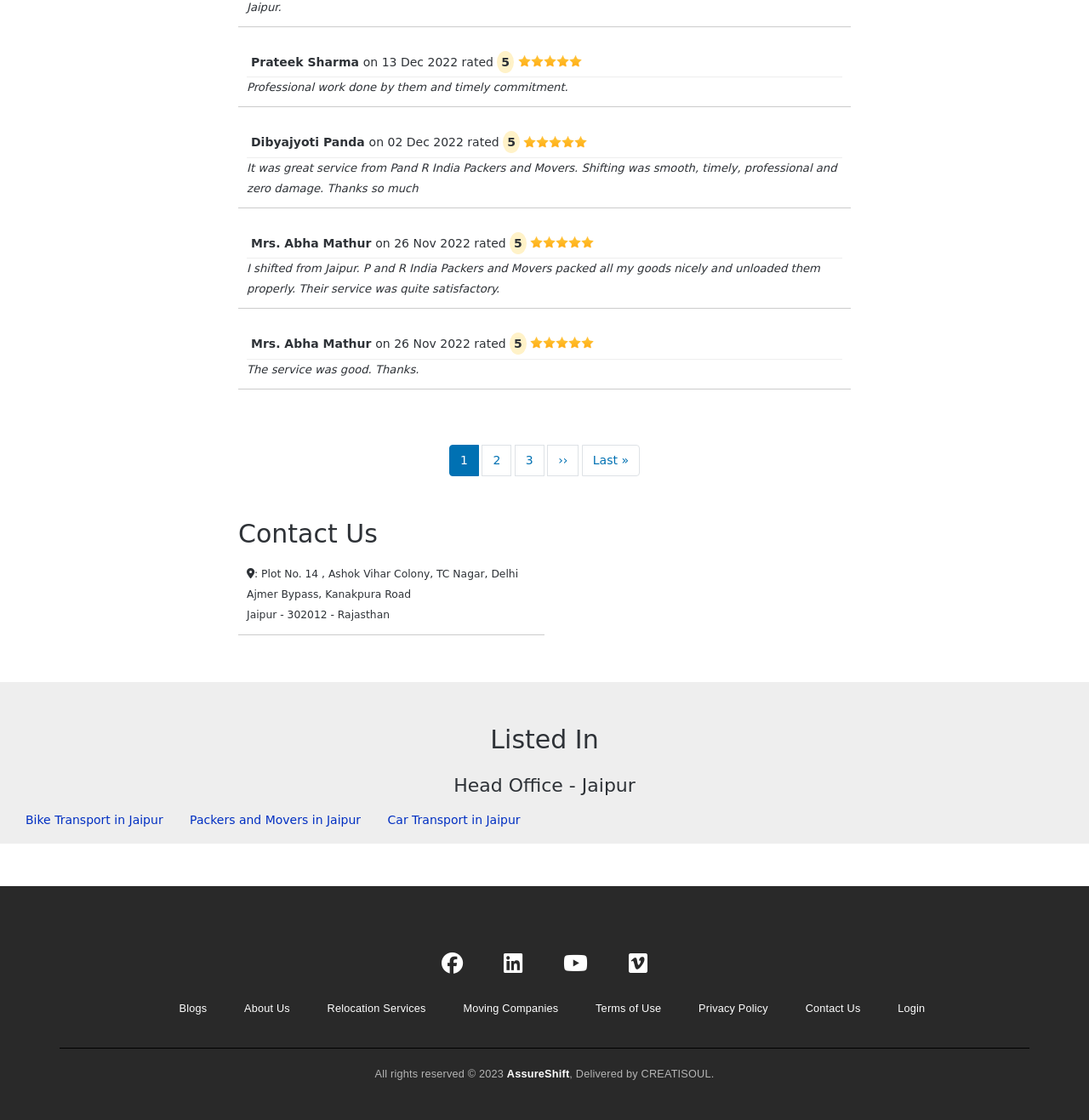How many links are there in the 'Listed In' section?
Please provide a single word or phrase as your answer based on the screenshot.

3